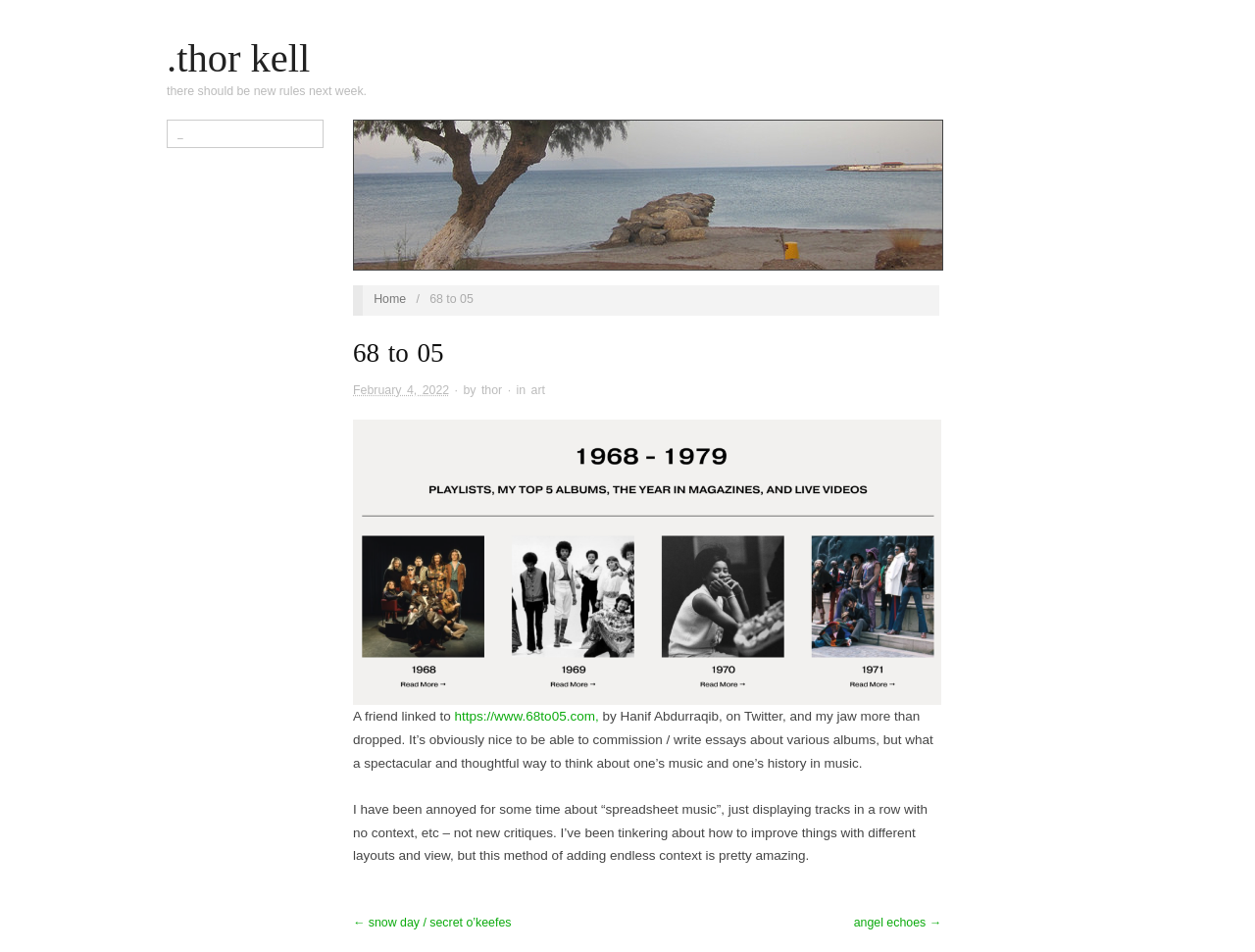Based on the element description: "input value="_" name="s" value="_"", identify the UI element and provide its bounding box coordinates. Use four float numbers between 0 and 1, [left, top, right, bottom].

[0.133, 0.126, 0.257, 0.156]